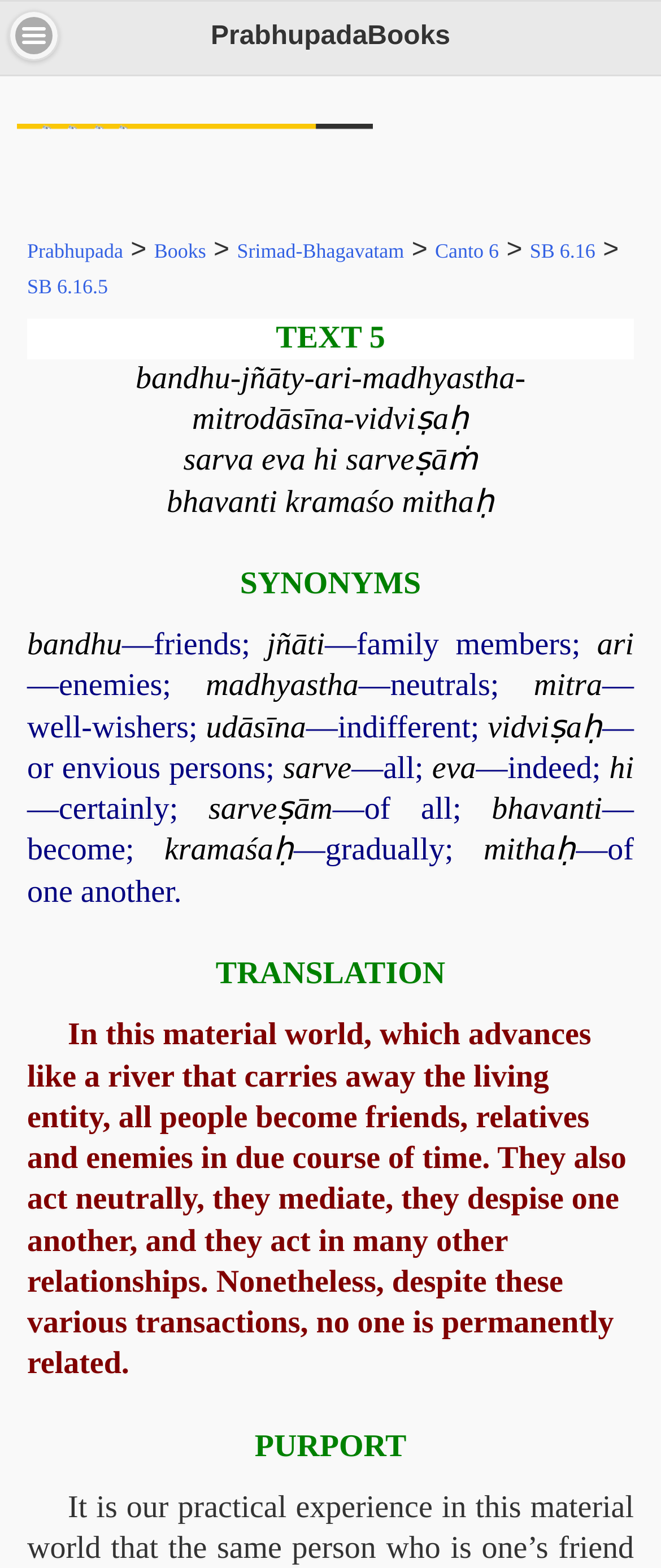Select the bounding box coordinates of the element I need to click to carry out the following instruction: "View the 'TRANSLATION' section".

[0.326, 0.61, 0.674, 0.632]